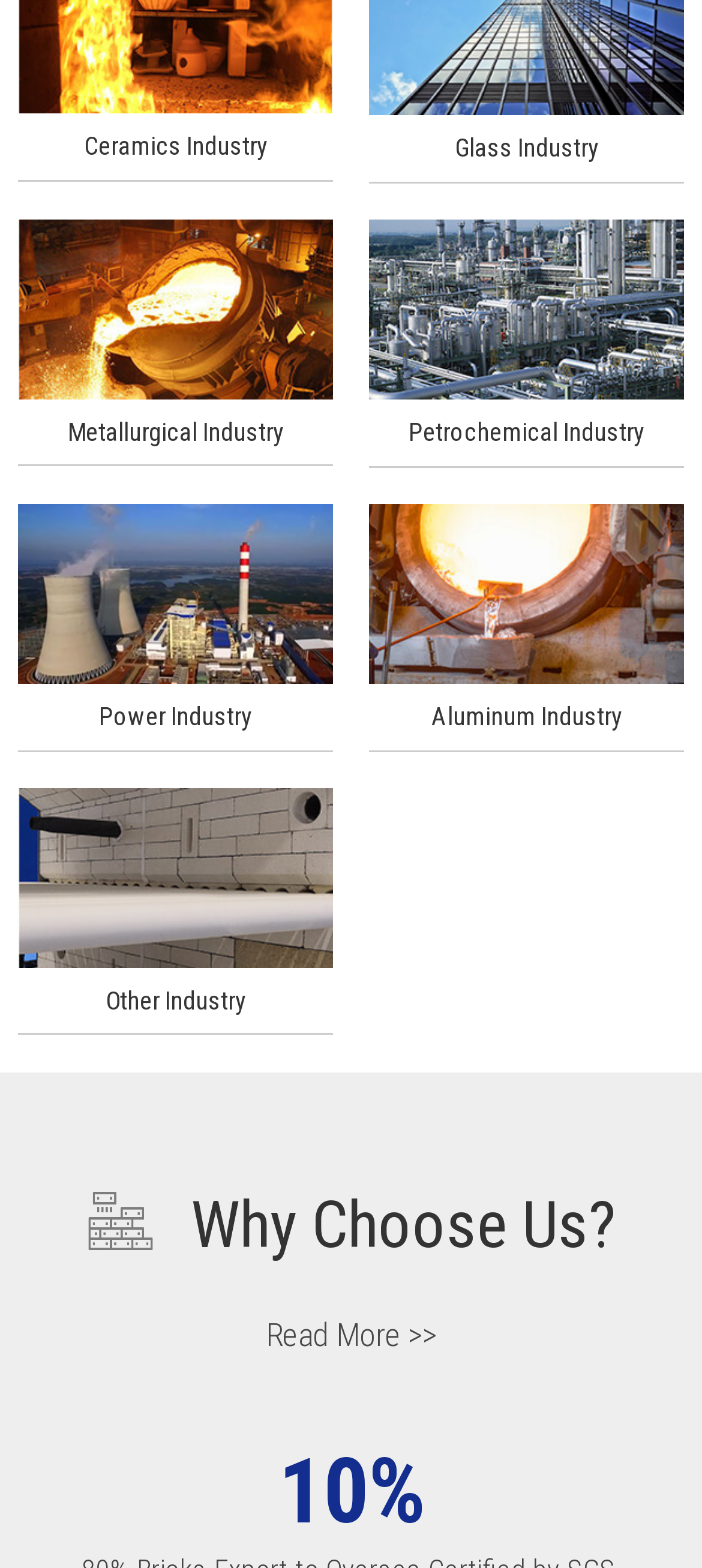Find the bounding box coordinates of the area to click in order to follow the instruction: "View terms and conditions".

None